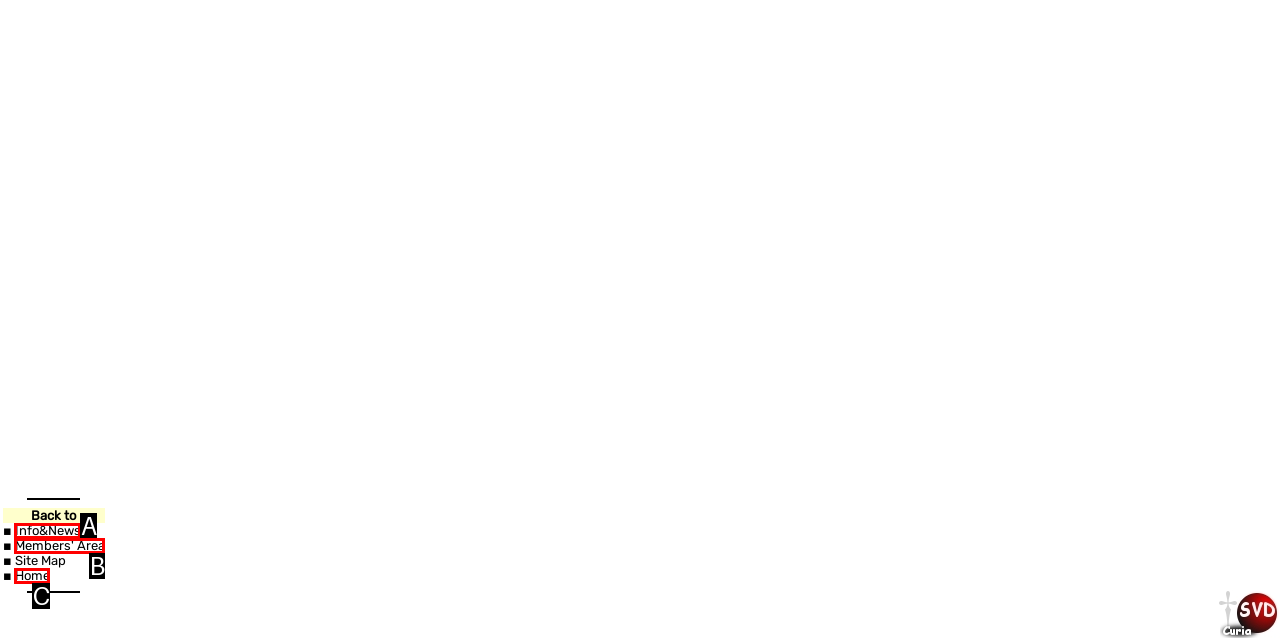Based on the description: Home, identify the matching HTML element. Reply with the letter of the correct option directly.

C